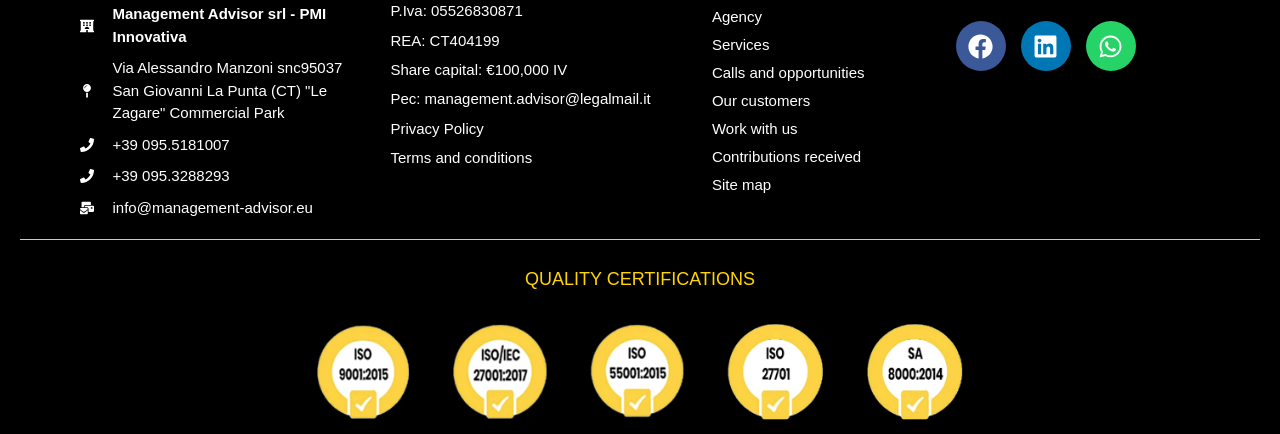Respond with a single word or phrase to the following question:
How many links are there in the main menu?

7